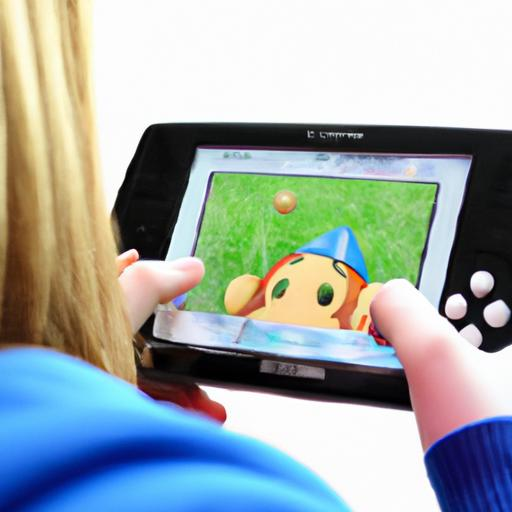How many screens does the console have?
Examine the image and give a concise answer in one word or a short phrase.

Two